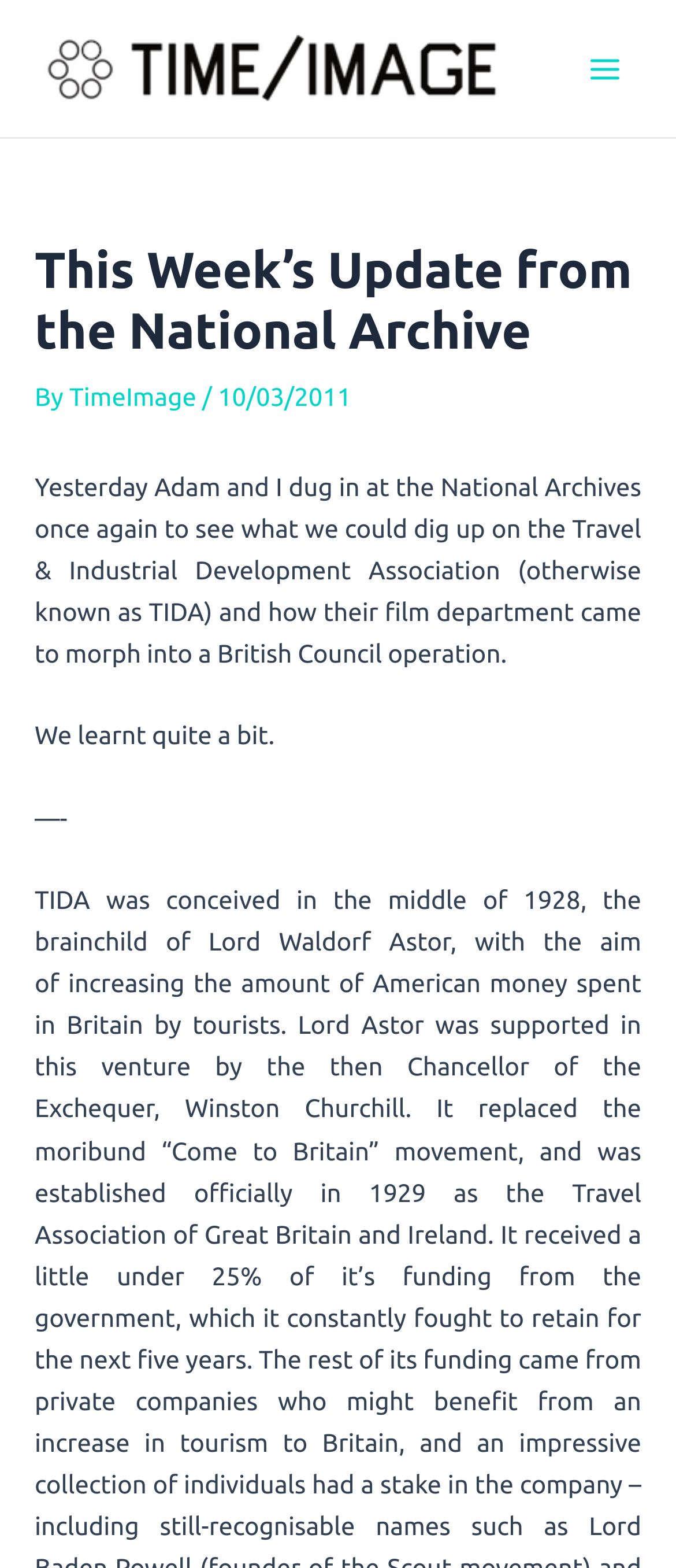Answer with a single word or phrase: 
What is the name of the association mentioned?

TIDA